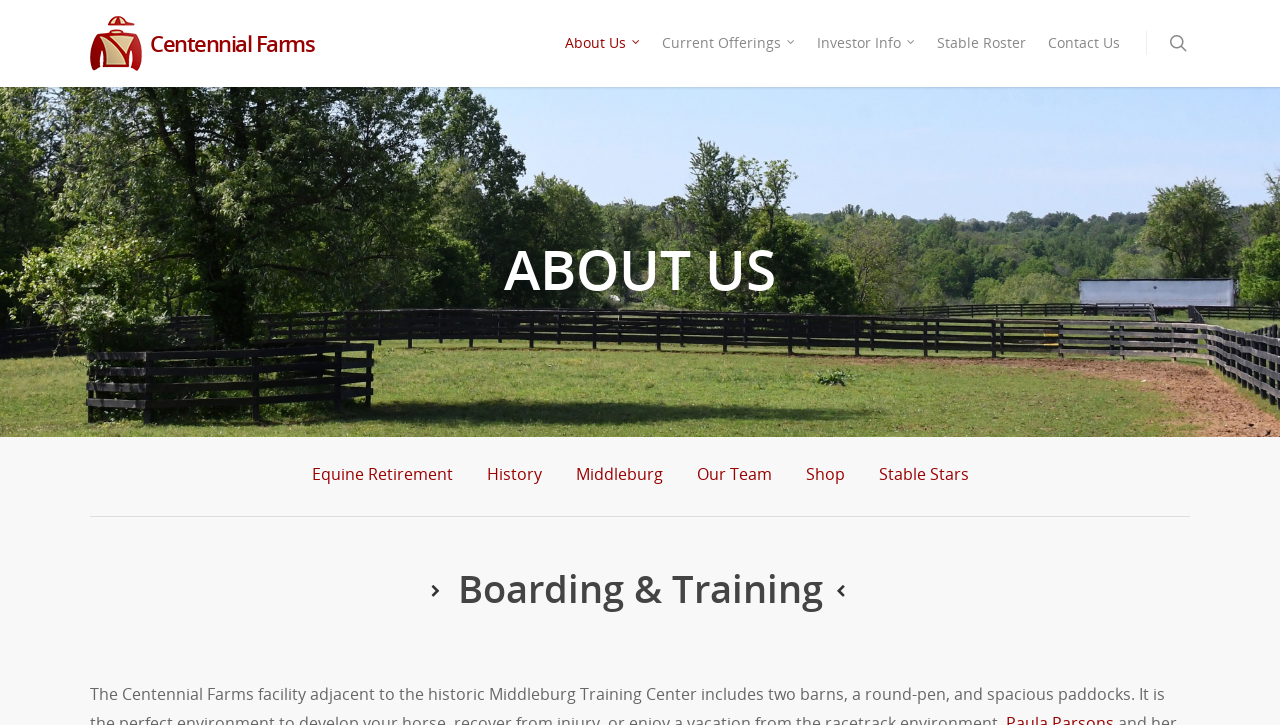Review the image closely and give a comprehensive answer to the question: How many links are in the top navigation bar?

I counted the links in the top navigation bar, which are 'Centennial Farms', '', 'About Us', 'Current Offerings', 'Investor Info', 'Stable Roster', and 'Contact Us'. There are 7 links in total.